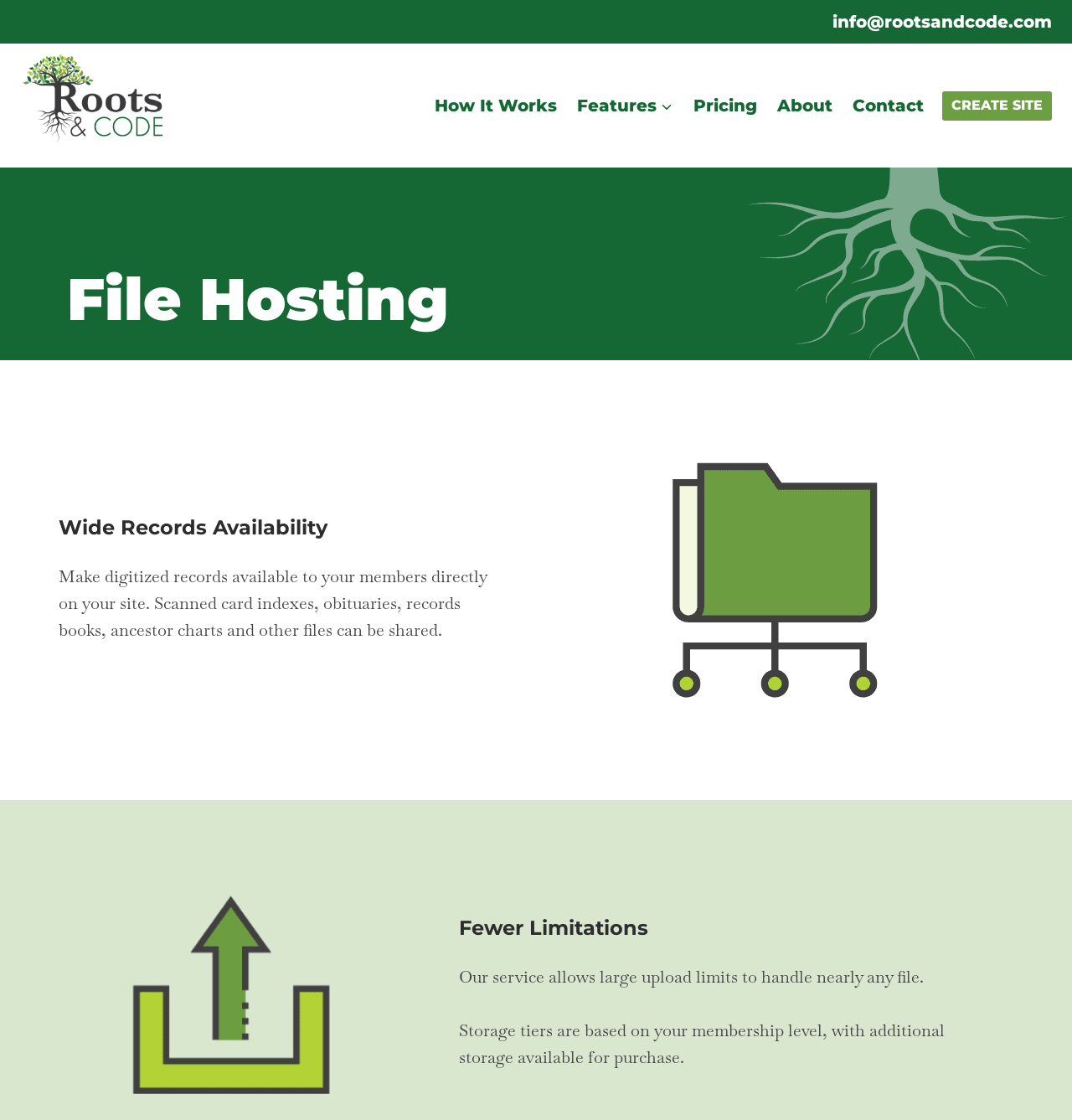Provide a comprehensive description of the webpage.

The webpage is about file hosting services, specifically for making digitized records available to members directly on a site. At the top right corner, there is a link to "info@rootsandcode.com" and a logo of "Roots and Code" with a link to the homepage. Below the logo, there is a primary navigation menu with links to "How It Works", "Features", "Pricing", "About", and "Contact".

On the main content area, there is a prominent call-to-action button "CREATE SITE" at the top right corner. Below it, there are three headings: "File Hosting", "Wide Records Availability", and "Fewer Limitations". The first heading is followed by a paragraph of text describing the service, which allows sharing of digitized records such as scanned card indexes, obituaries, and records books.

To the right of the paragraph, there is an image of files, and below it, there is another image of an upload icon. The third heading "Fewer Limitations" is followed by two paragraphs of text, describing the service's large upload limits and storage tiers based on membership levels.